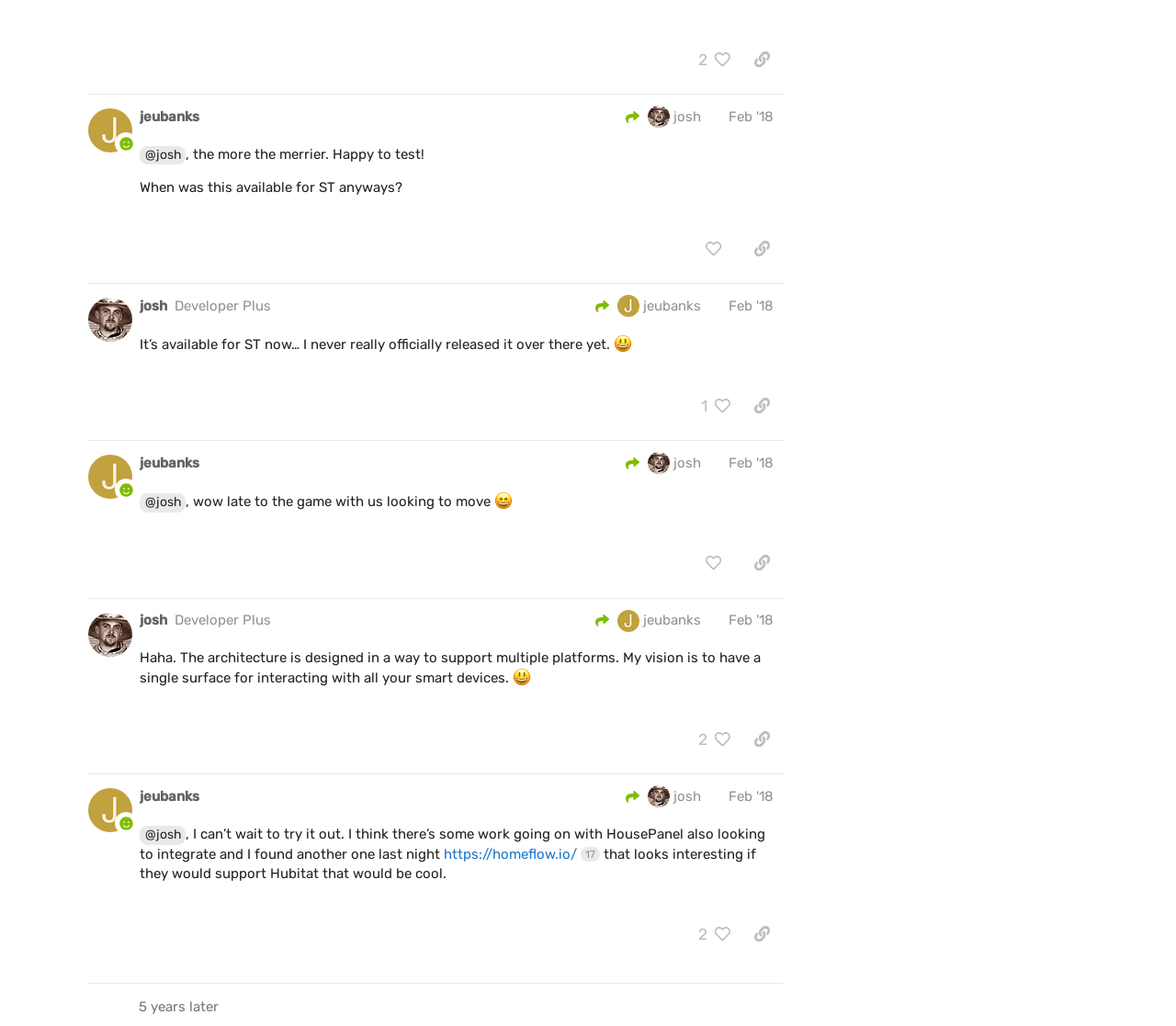Determine the bounding box coordinates for the UI element with the following description: "josh". The coordinates should be four float numbers between 0 and 1, represented as [left, top, right, bottom].

[0.529, 0.766, 0.596, 0.787]